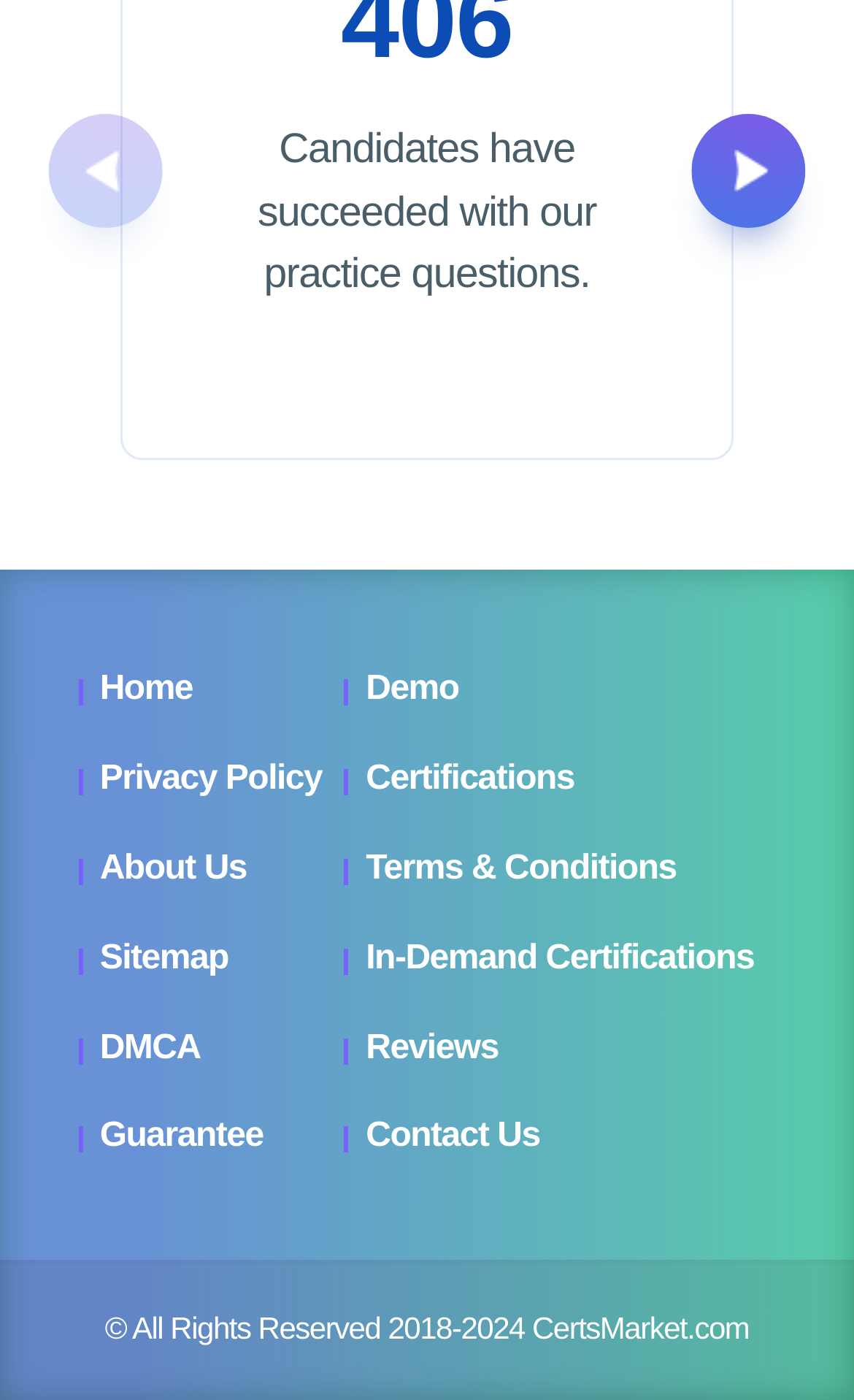Can you find the bounding box coordinates for the element to click on to achieve the instruction: "contact us"?

[0.431, 0.754, 0.621, 0.784]